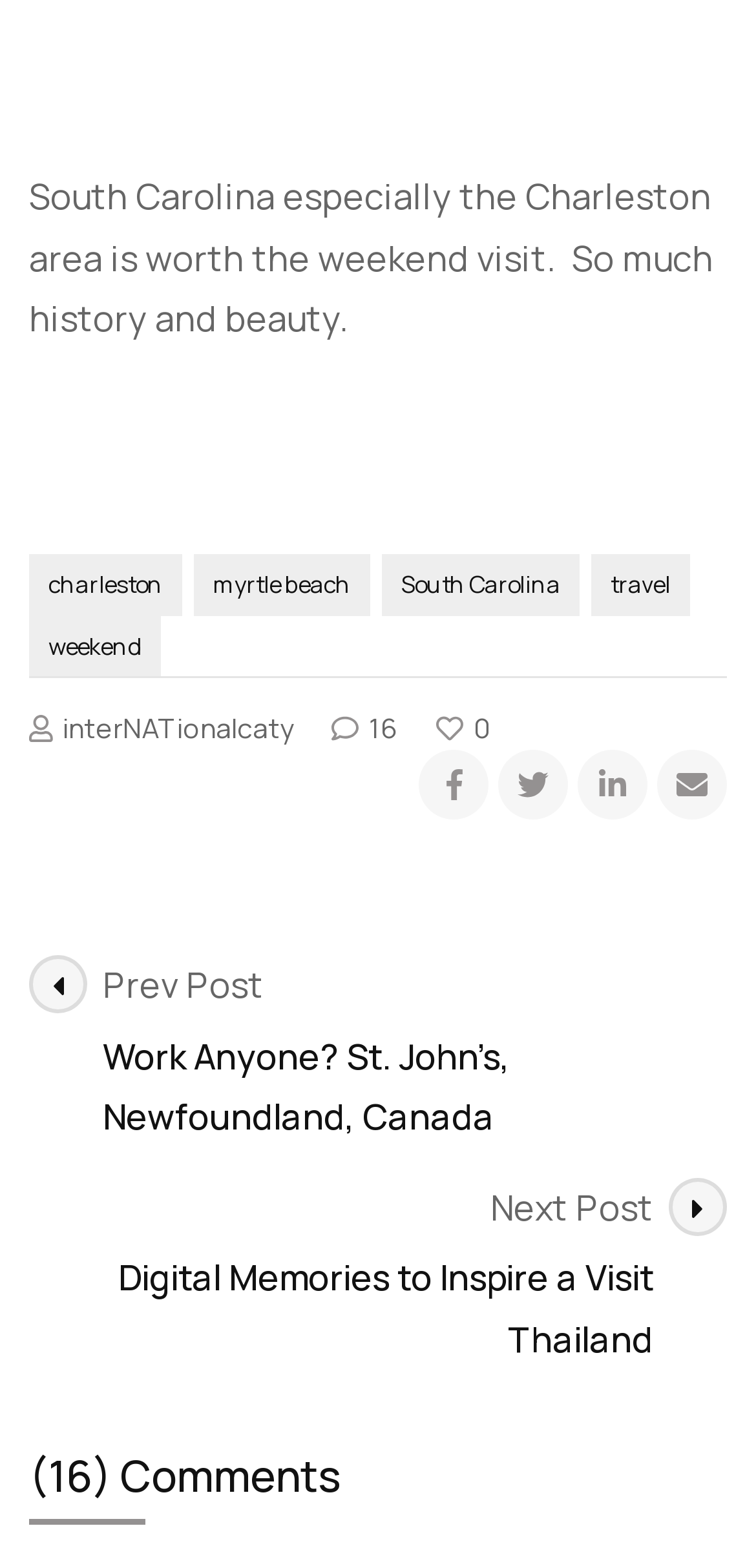Locate the bounding box coordinates of the area you need to click to fulfill this instruction: 'visit Charleston'. The coordinates must be in the form of four float numbers ranging from 0 to 1: [left, top, right, bottom].

[0.038, 0.353, 0.241, 0.392]